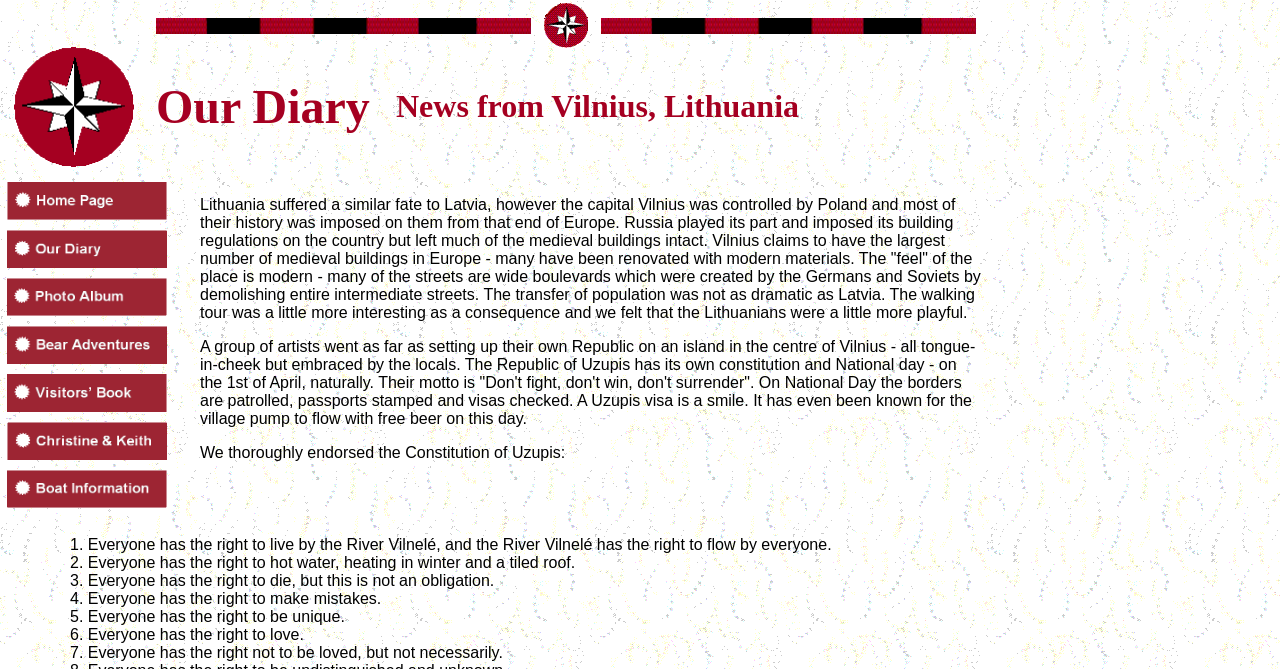Pinpoint the bounding box coordinates of the area that must be clicked to complete this instruction: "Check the image".

[0.422, 0.003, 0.462, 0.072]